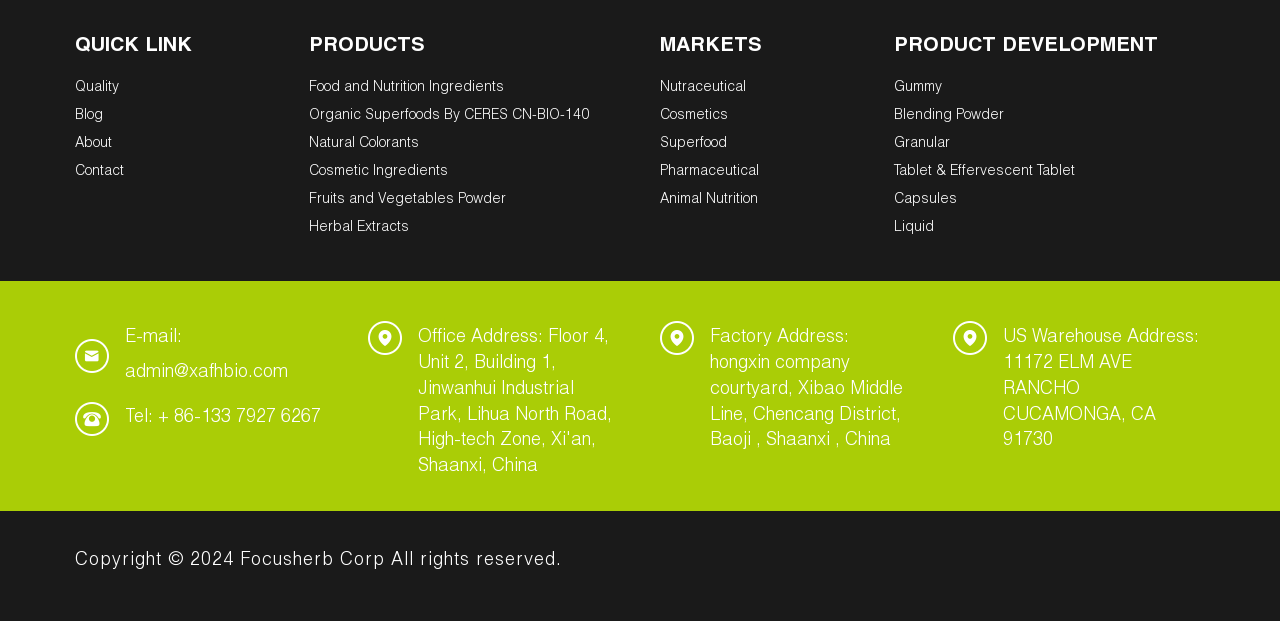Examine the image and give a thorough answer to the following question:
How many categories are there under PRODUCTS?

I counted the number of links under the 'PRODUCTS' heading, which are 'Food and Nutrition Ingredients', 'Organic Superfoods By CERES CN-BIO-140', 'Natural Colorants', 'Cosmetic Ingredients', and 'Fruits and Vegetables Powder', so there are 5 categories.